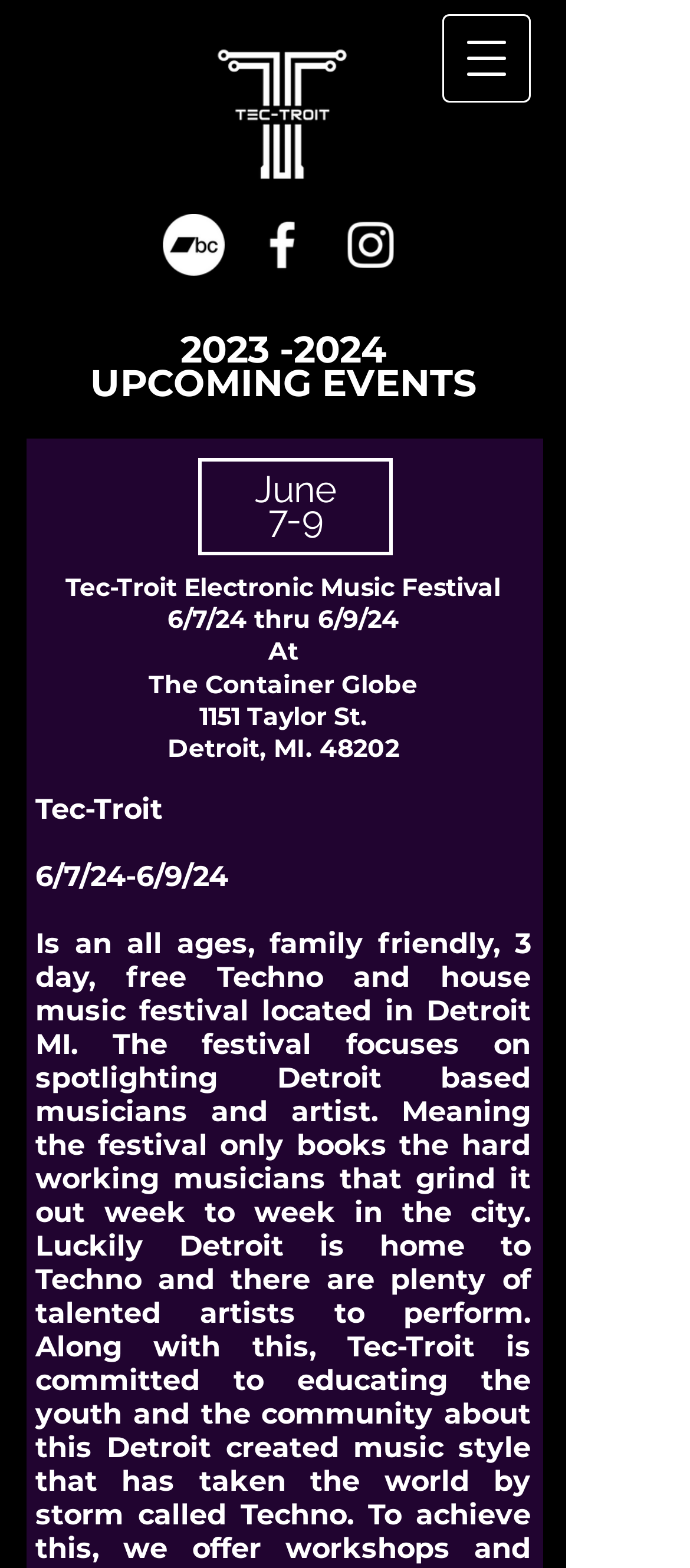What is the date range of the event? Observe the screenshot and provide a one-word or short phrase answer.

June 7-9